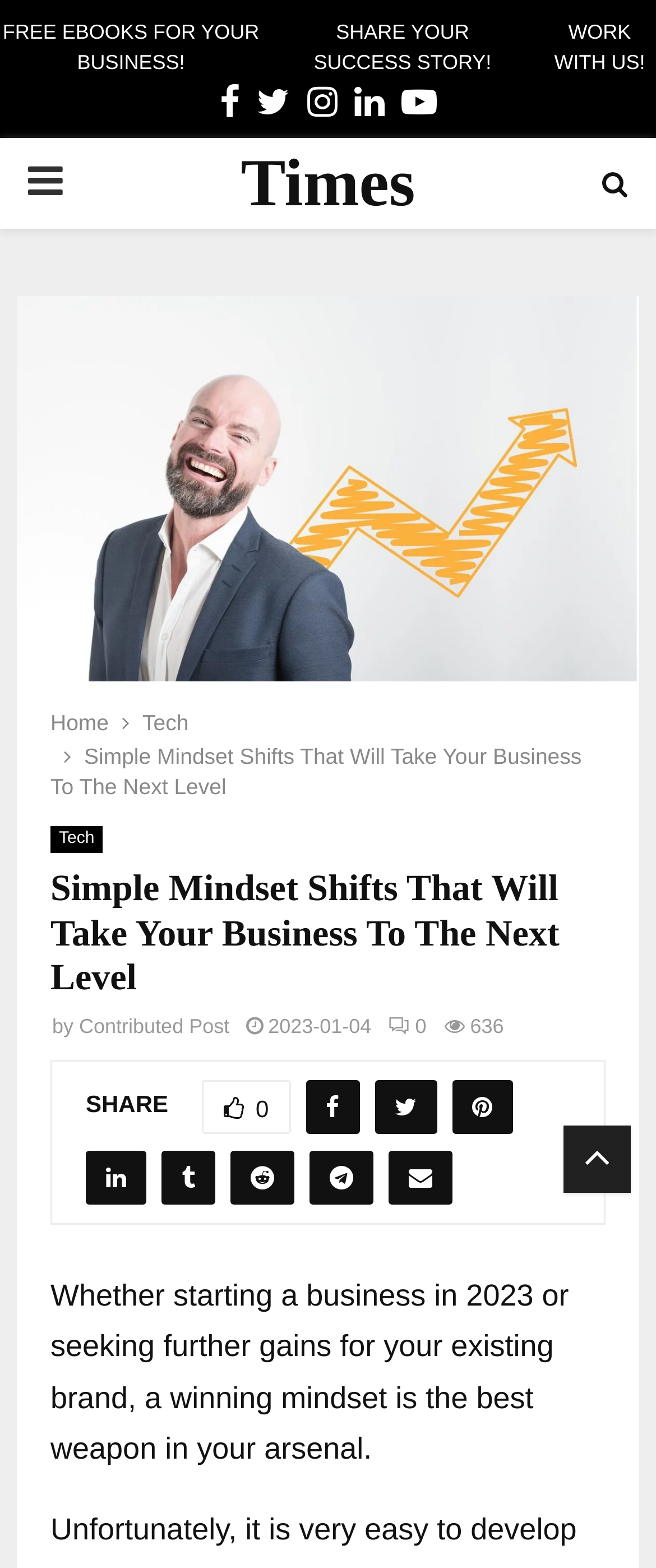What is the author of the article?
Please answer the question with as much detail as possible using the screenshot.

I looked at the article title and found the author information, which says 'by Contributed Post'.